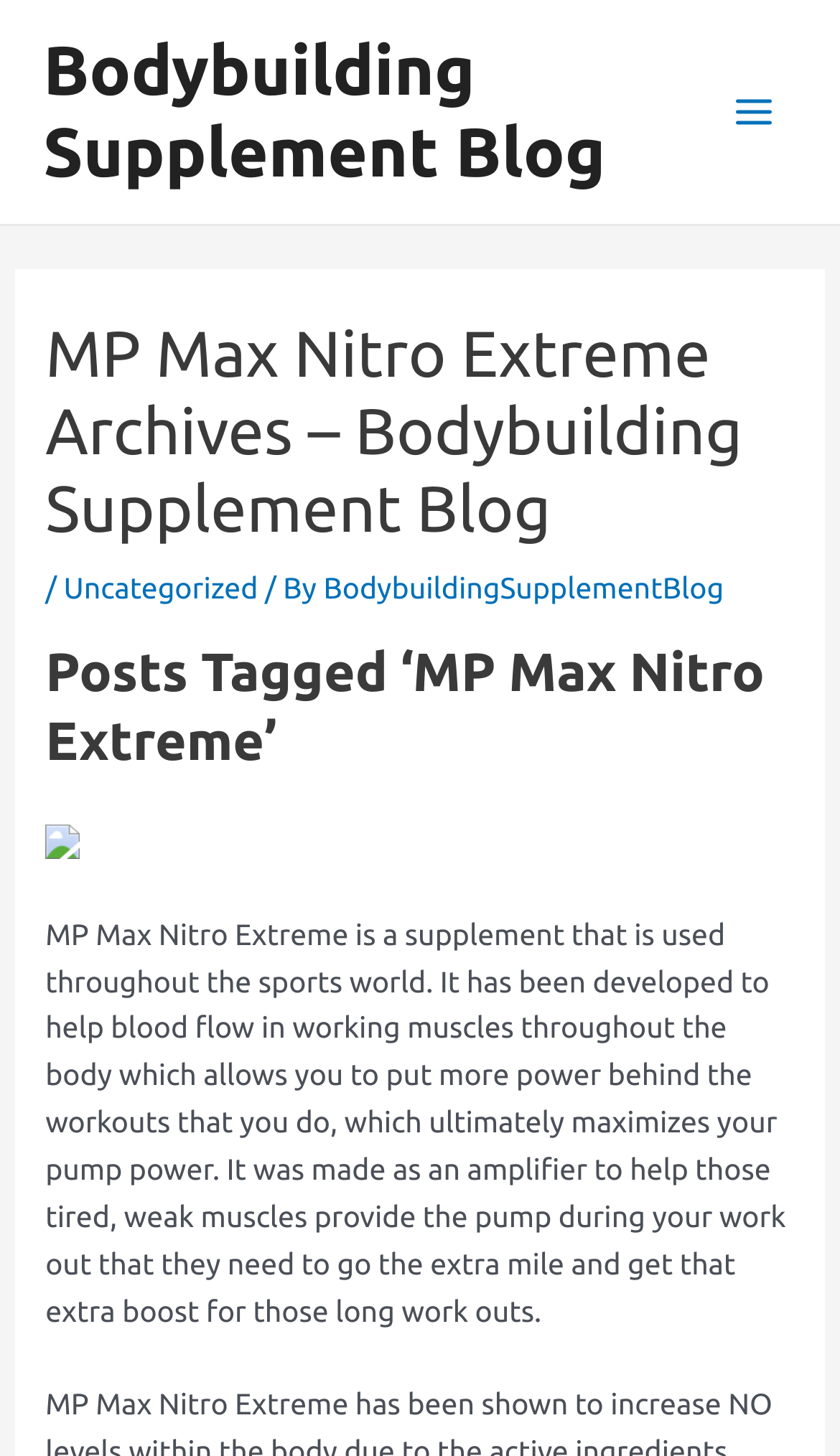Using the format (top-left x, top-left y, bottom-right x, bottom-right y), provide the bounding box coordinates for the described UI element. All values should be floating point numbers between 0 and 1: Main Menu

[0.845, 0.047, 0.949, 0.107]